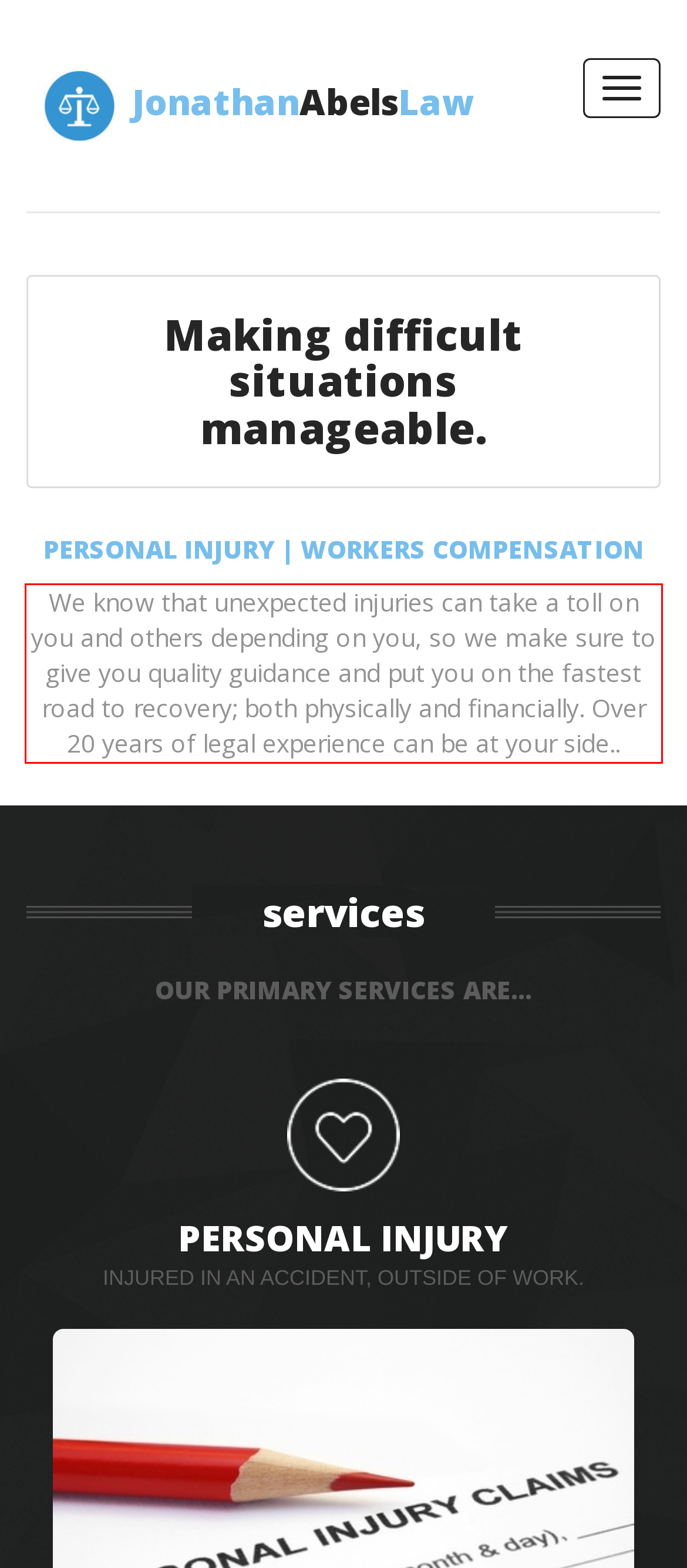Analyze the screenshot of a webpage where a red rectangle is bounding a UI element. Extract and generate the text content within this red bounding box.

We know that unexpected injuries can take a toll on you and others depending on you, so we make sure to give you quality guidance and put you on the fastest road to recovery; both physically and financially. Over 20 years of legal experience can be at your side..